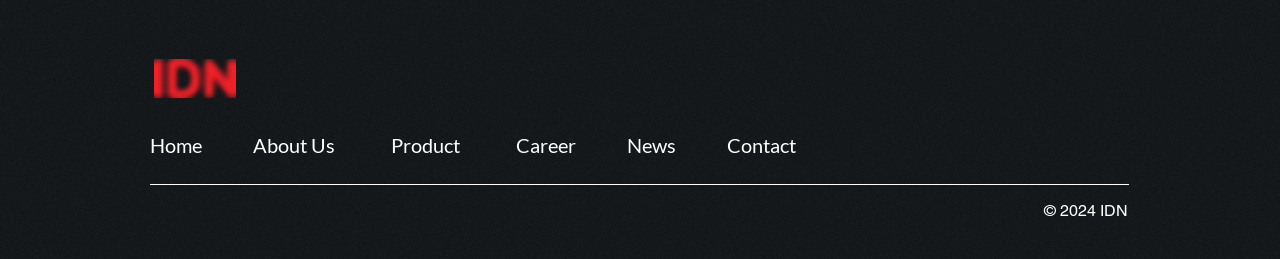Using the description: "About Us", determine the UI element's bounding box coordinates. Ensure the coordinates are in the format of four float numbers between 0 and 1, i.e., [left, top, right, bottom].

[0.198, 0.516, 0.262, 0.609]